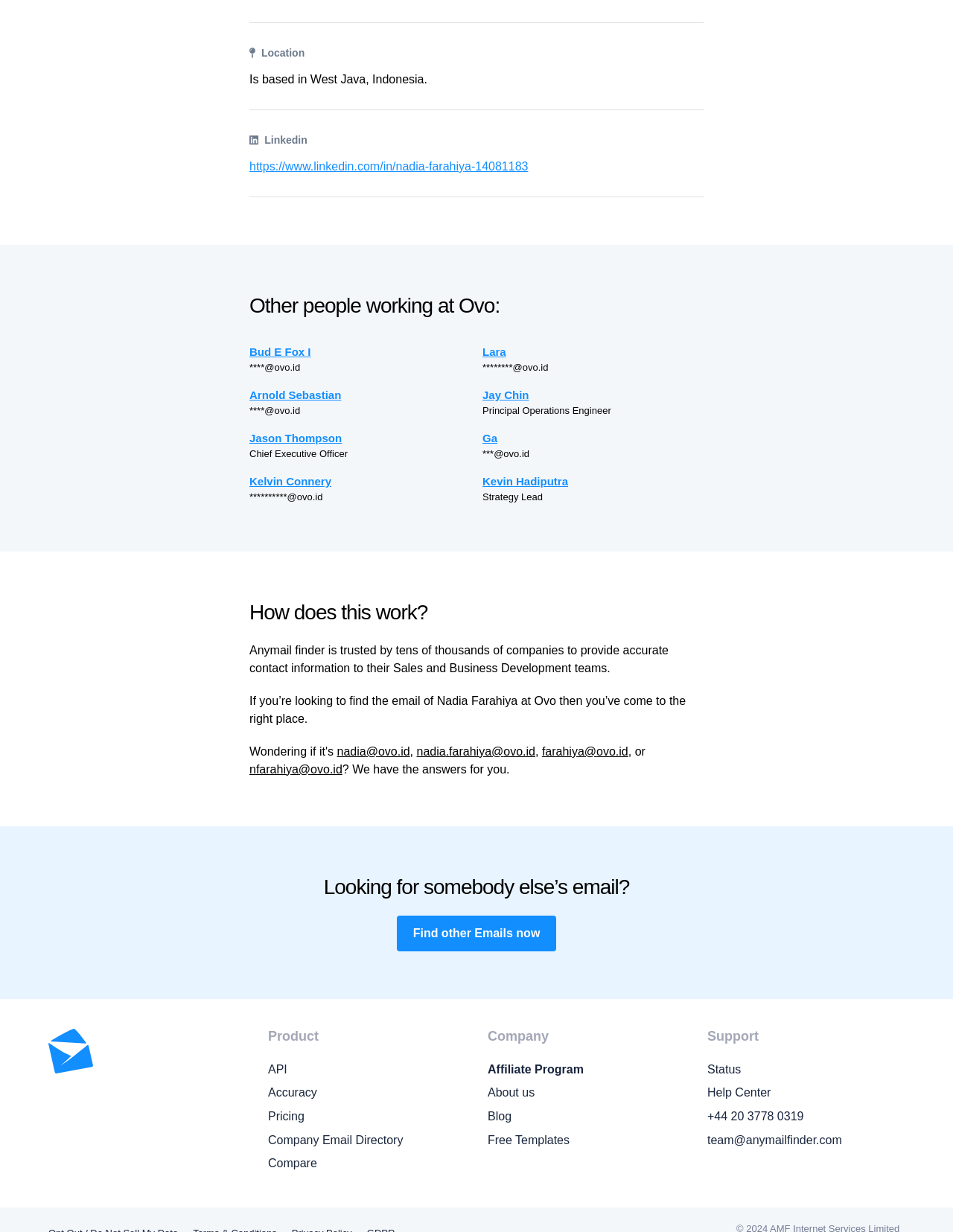Locate the coordinates of the bounding box for the clickable region that fulfills this instruction: "Click on the LinkedIn link".

[0.278, 0.109, 0.323, 0.118]